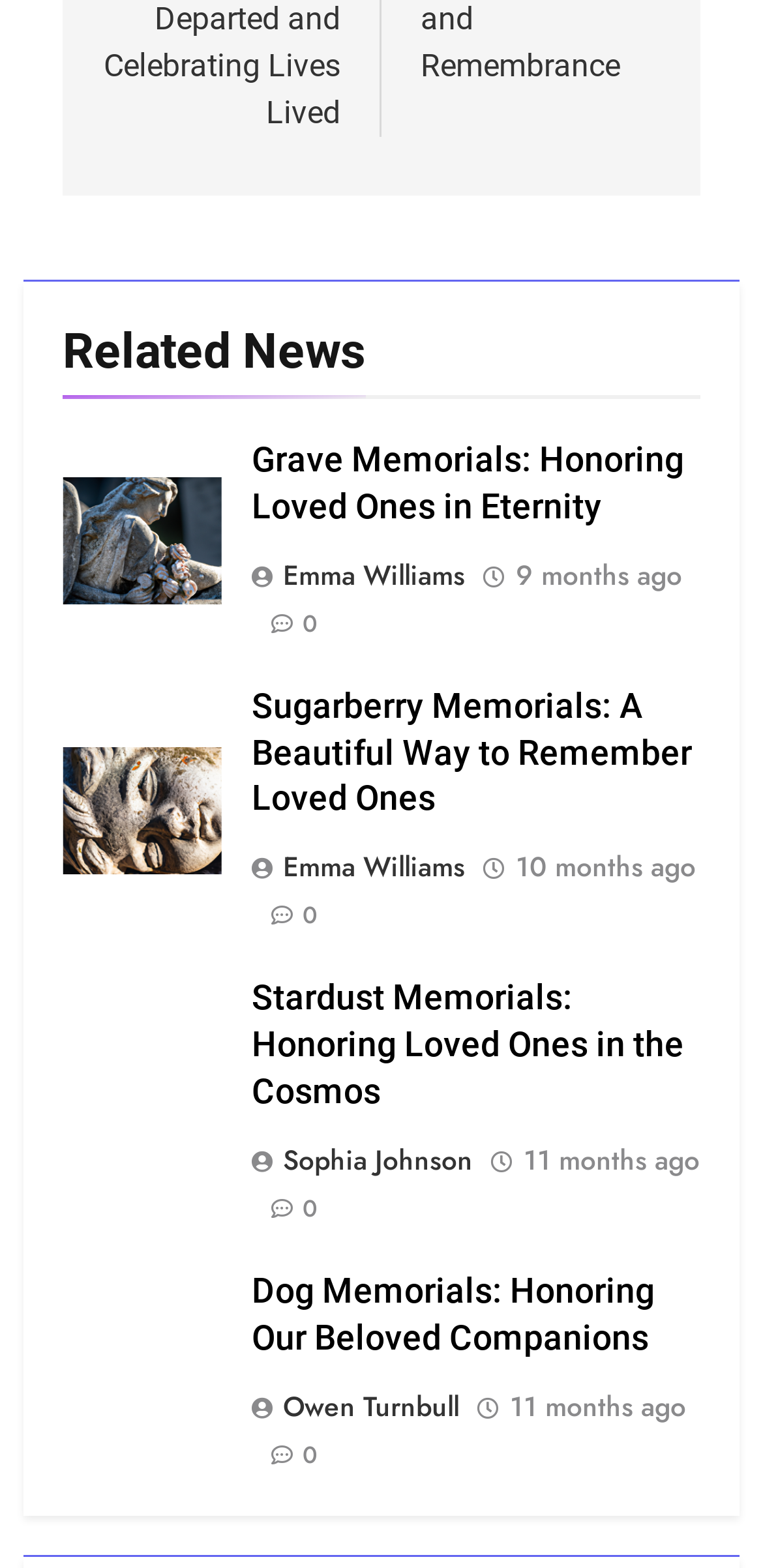Determine the bounding box coordinates for the UI element matching this description: "Homepage".

None